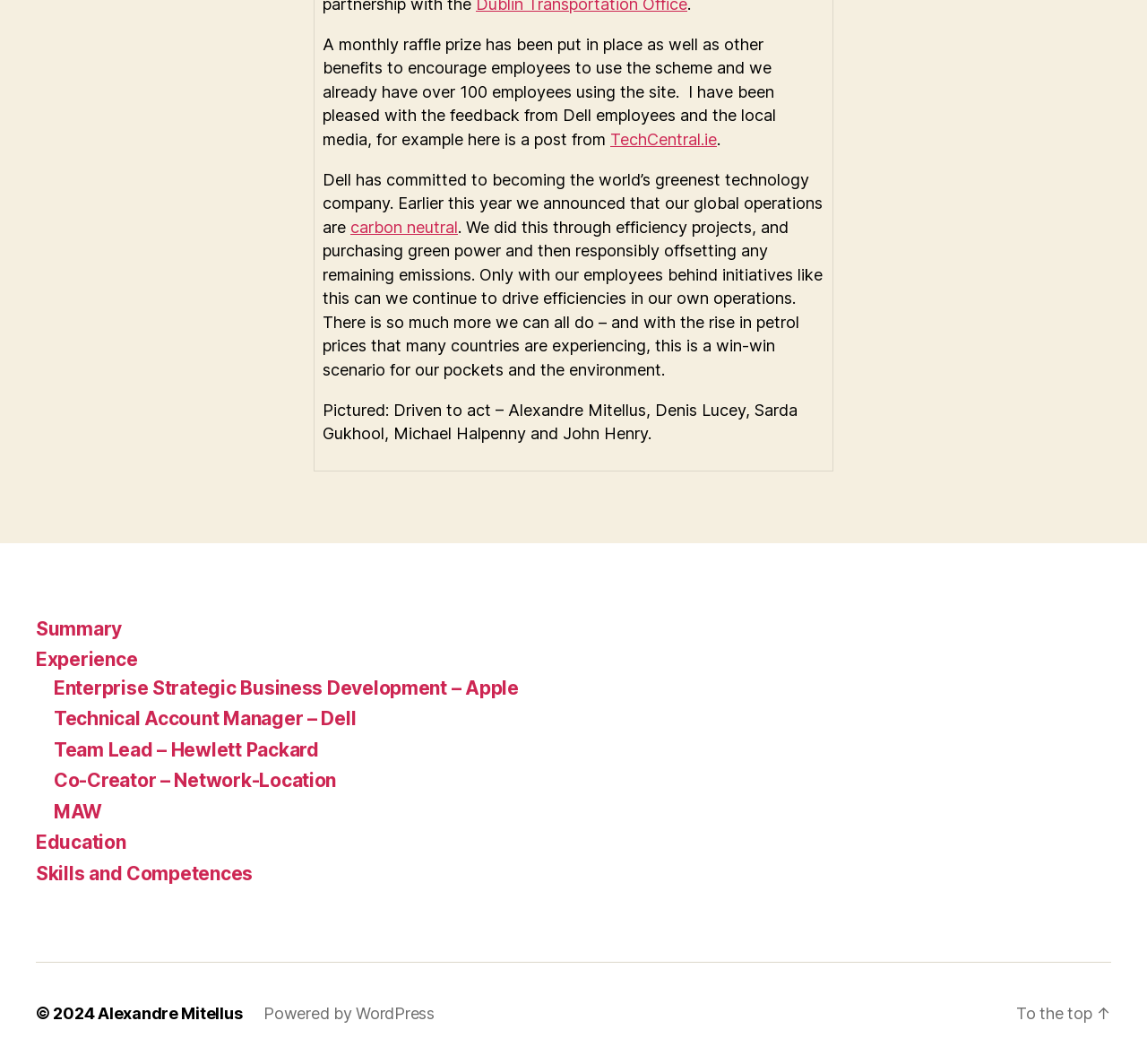Determine the bounding box coordinates of the UI element that matches the following description: "Powered by WordPress". The coordinates should be four float numbers between 0 and 1 in the format [left, top, right, bottom].

[0.23, 0.944, 0.379, 0.961]